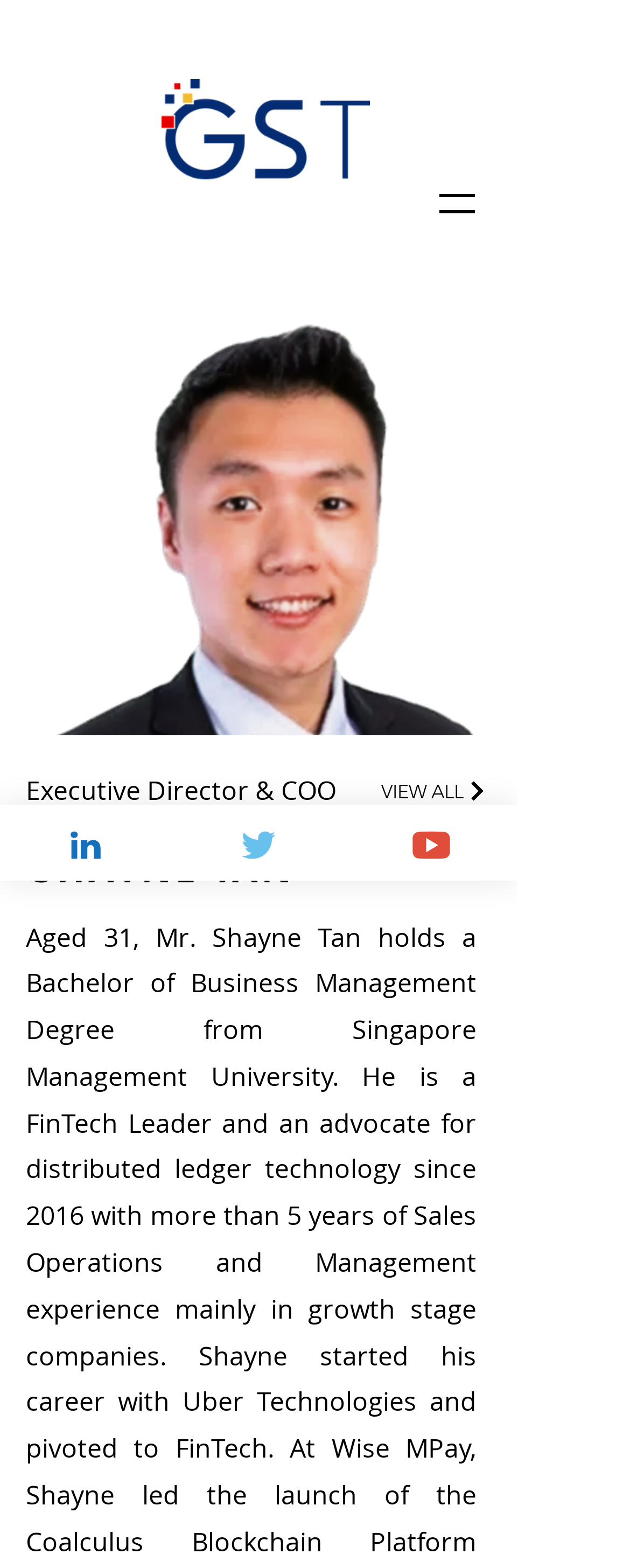Is there a navigation menu?
Give a single word or phrase as your answer by examining the image.

Yes